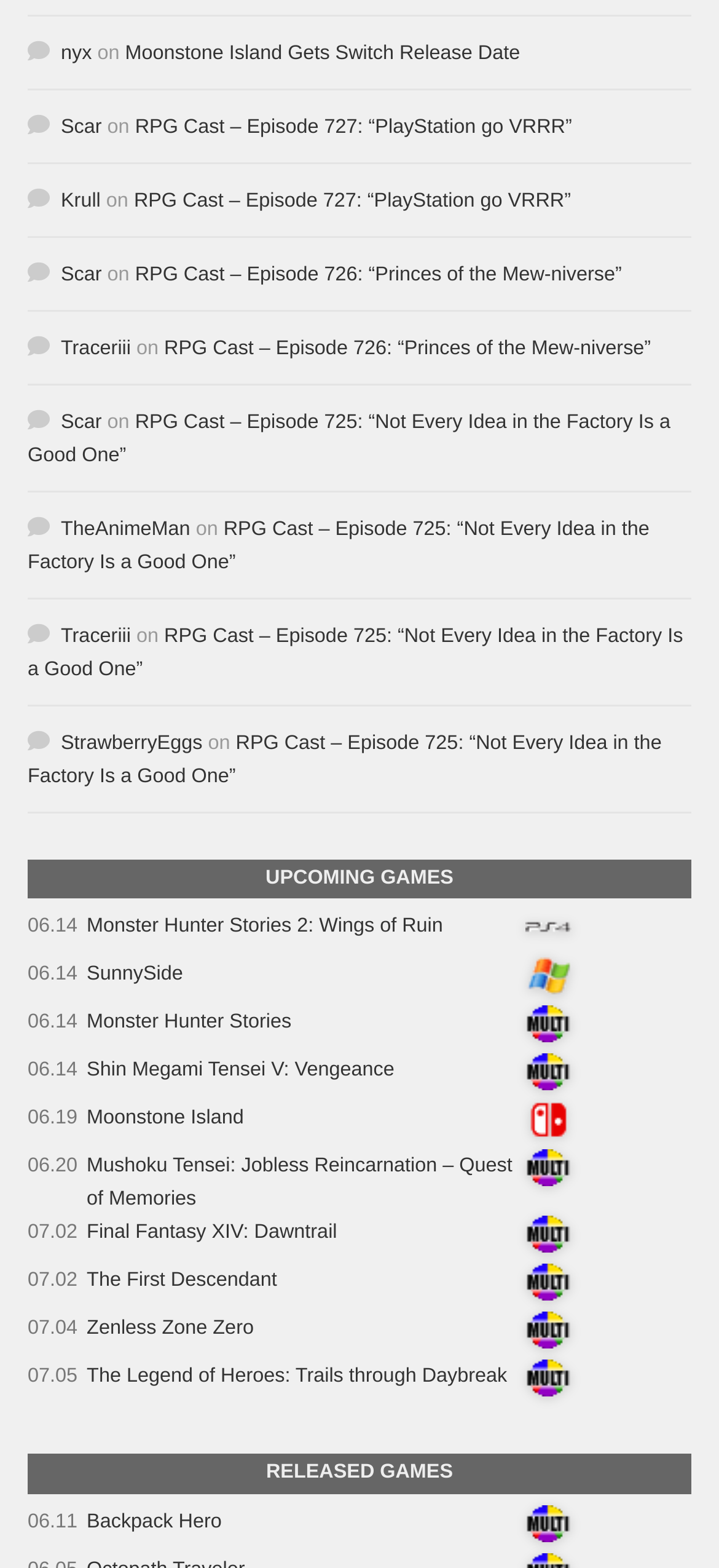Based on the image, please respond to the question with as much detail as possible:
What is the release date of Moonstone Island?

I found the release date of Moonstone Island by looking at the 'UPCOMING GAMES' section, where it is listed with a release date of 06.19.